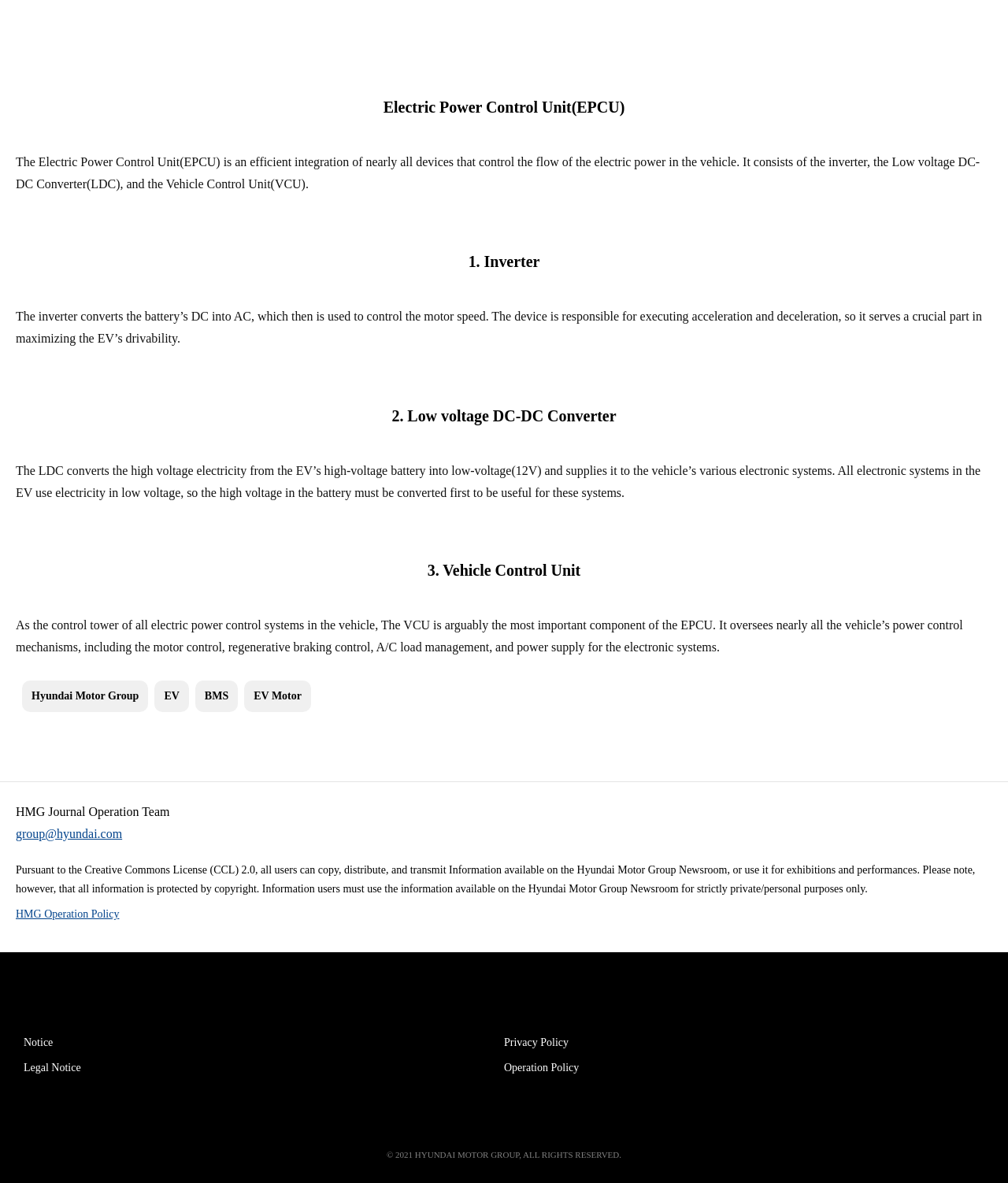What is the function of the Low voltage DC-DC Converter?
Please provide a single word or phrase as your answer based on the image.

Converts high voltage to low voltage